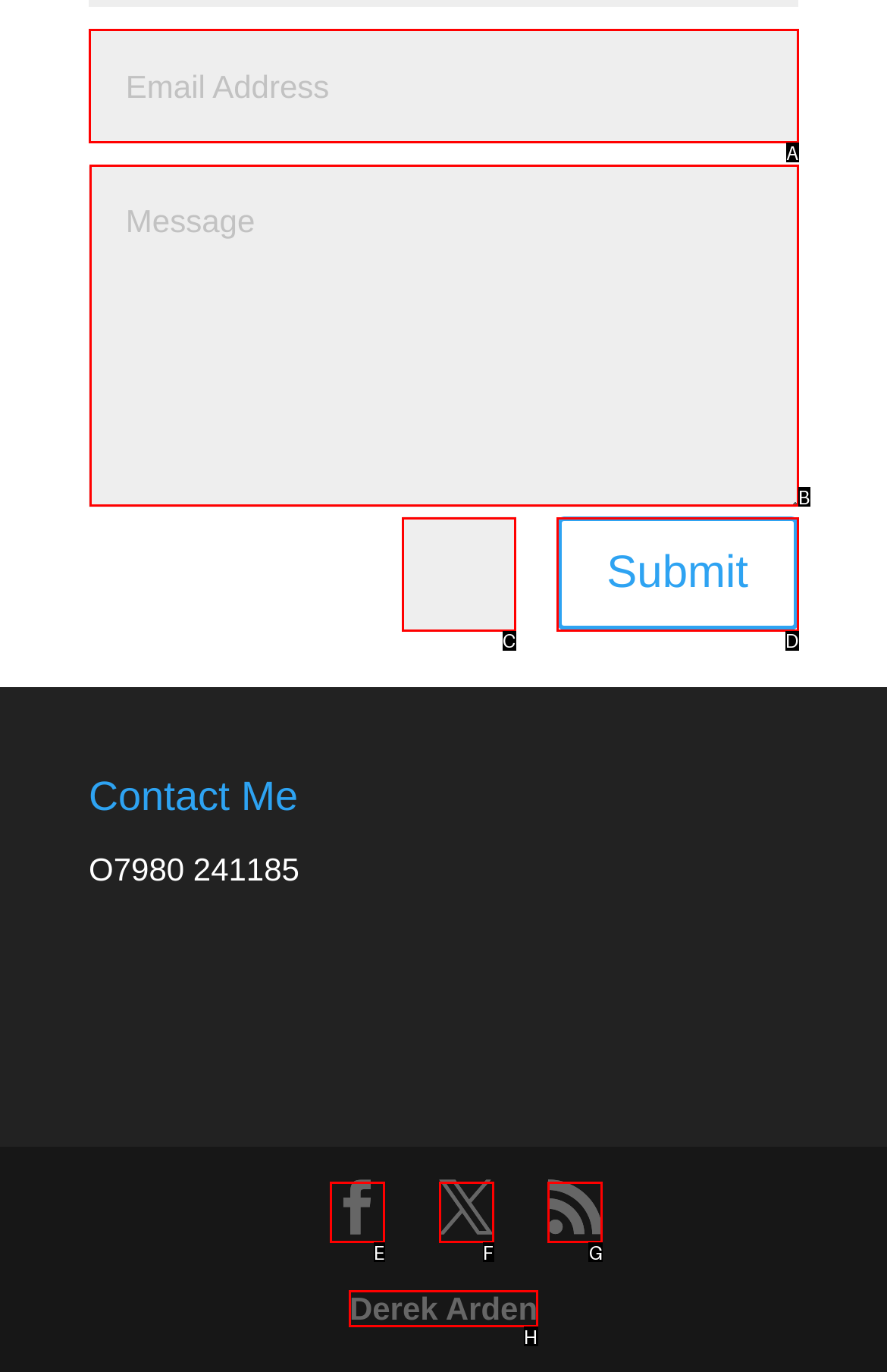Which lettered option should I select to achieve the task: Enter a value in the second input field according to the highlighted elements in the screenshot?

B